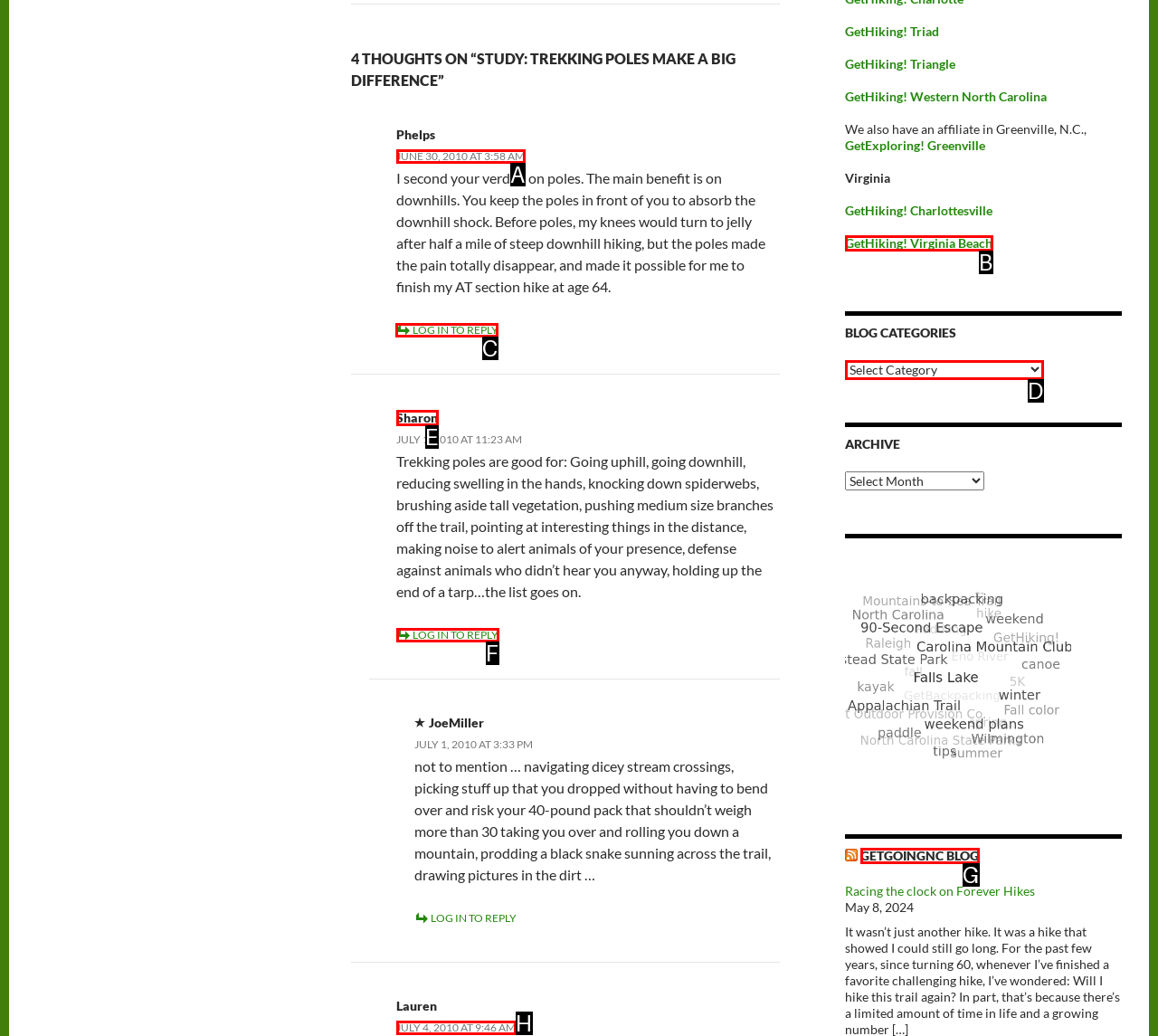Determine which letter corresponds to the UI element to click for this task: Click on 'LOG IN TO REPLY'
Respond with the letter from the available options.

C